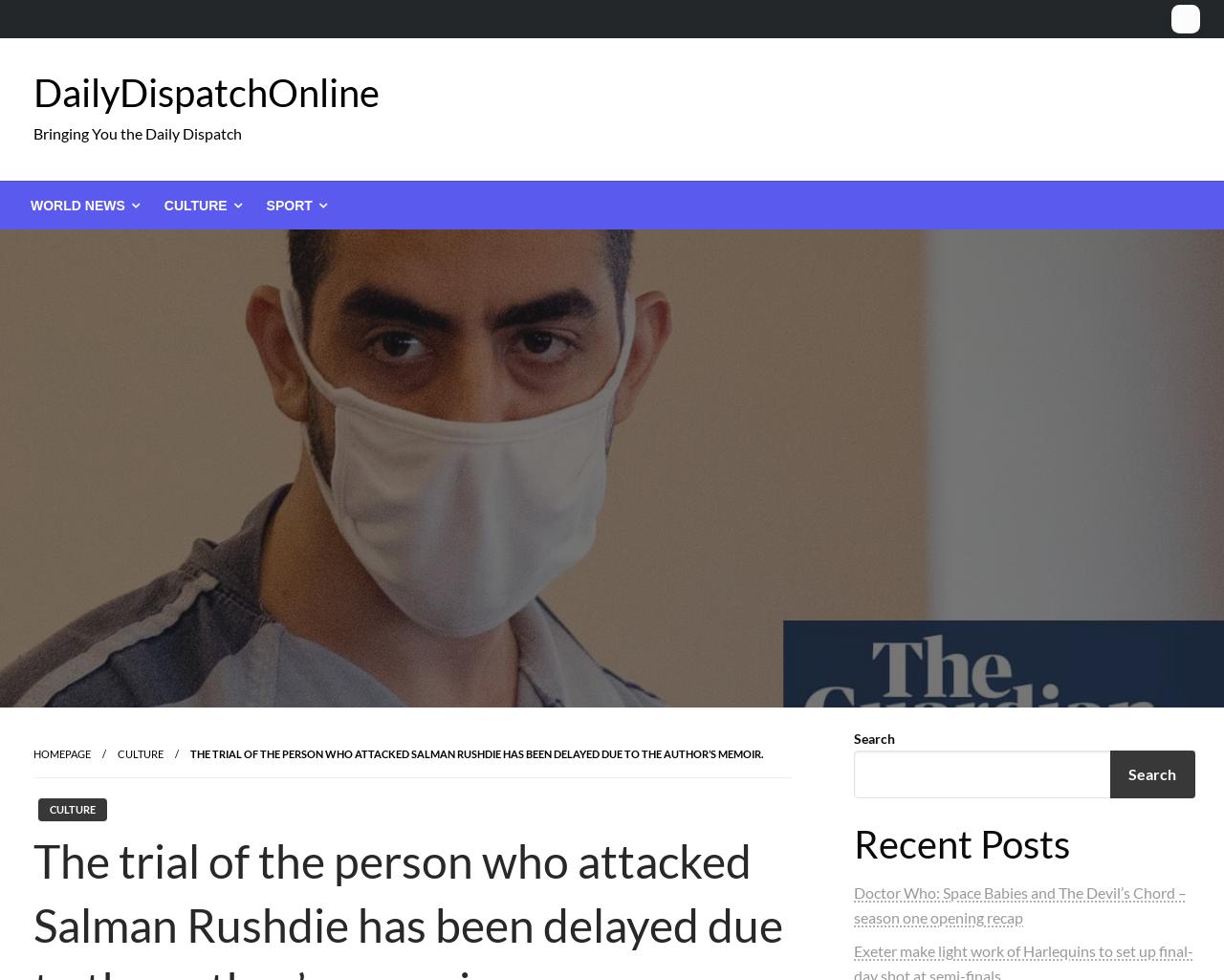Please determine the bounding box coordinates of the section I need to click to accomplish this instruction: "Read recent posts".

[0.698, 0.834, 0.977, 0.889]